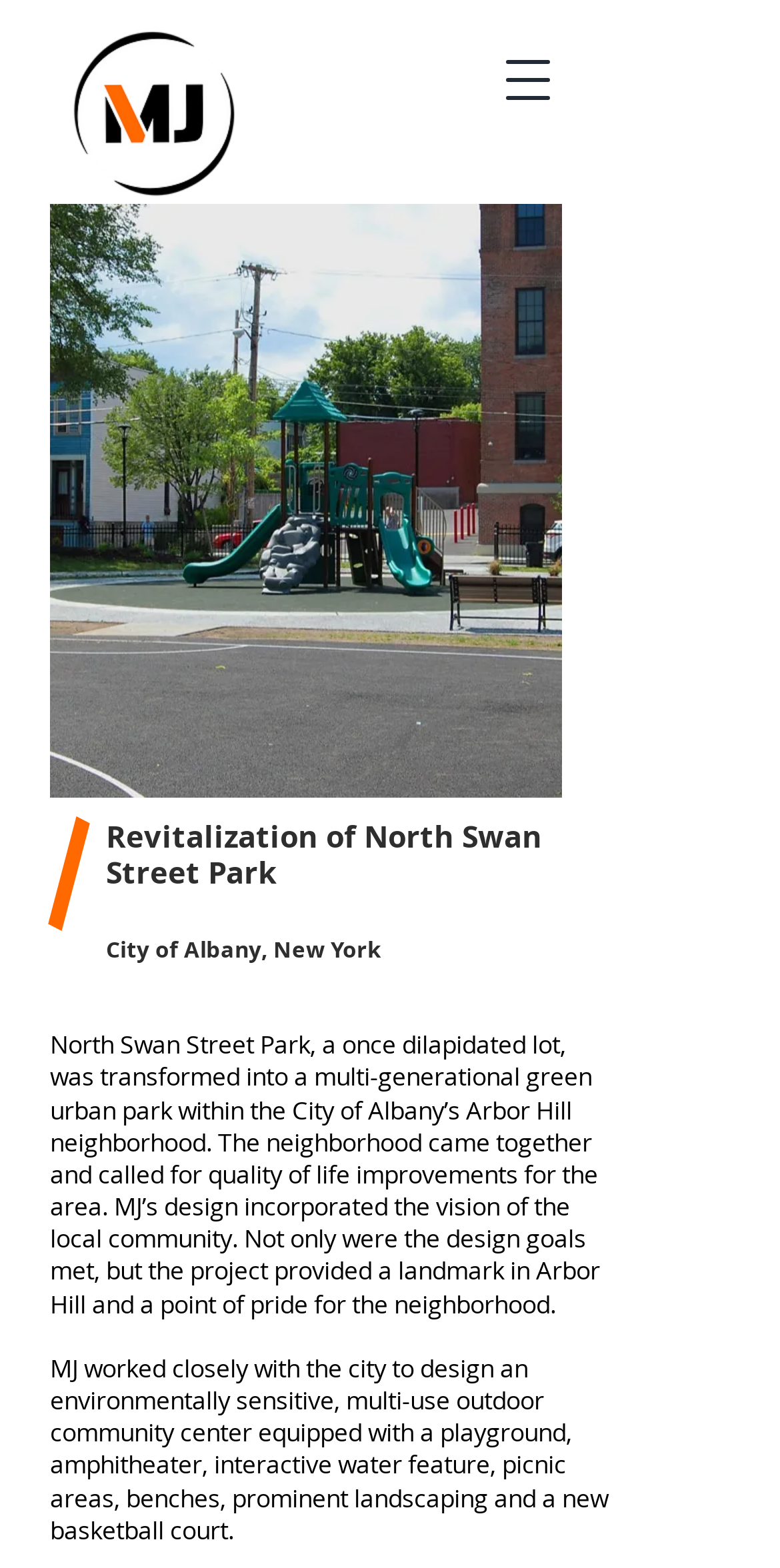Your task is to extract the text of the main heading from the webpage.

Revitalization of North Swan Street Park